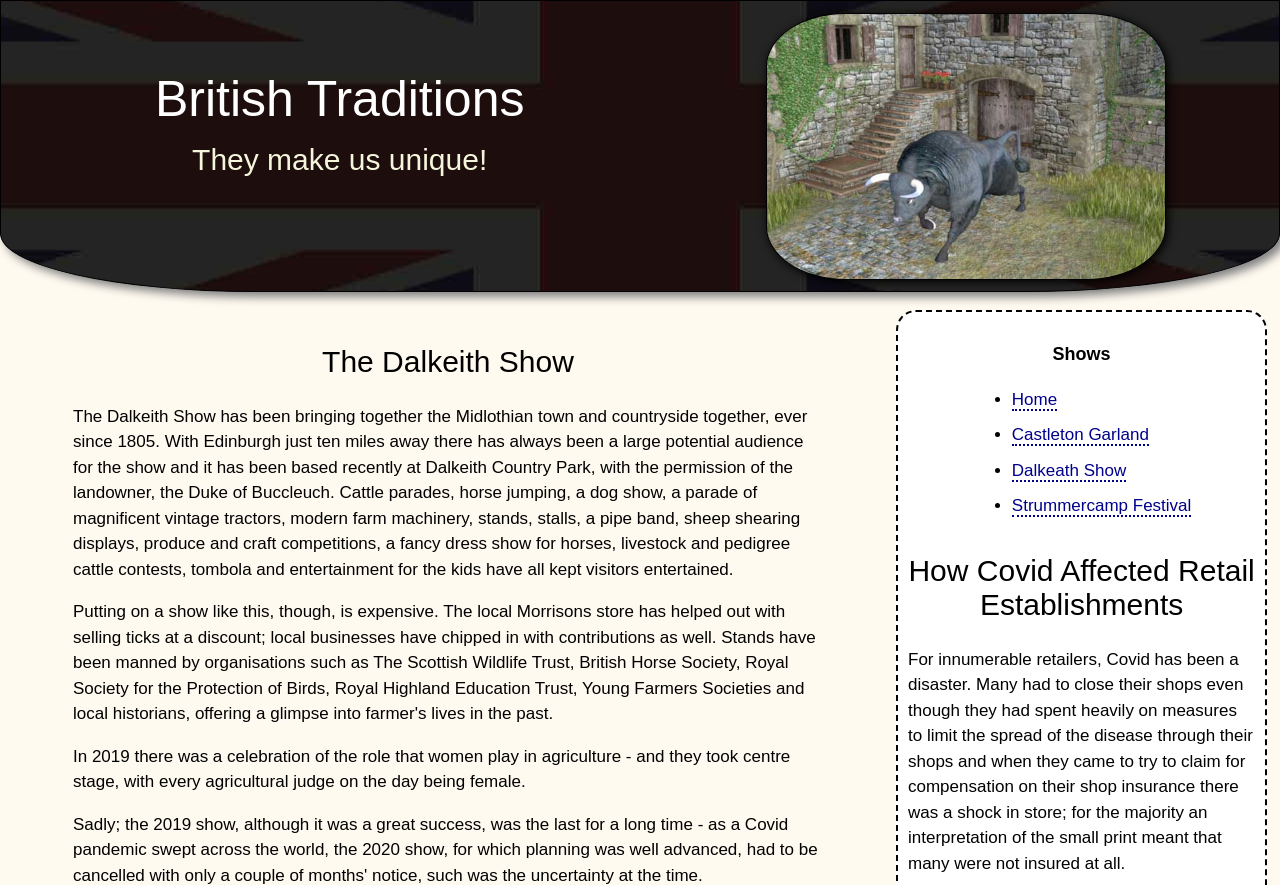Please find the bounding box for the following UI element description. Provide the coordinates in (top-left x, top-left y, bottom-right x, bottom-right y) format, with values between 0 and 1: Member Of The Month

None